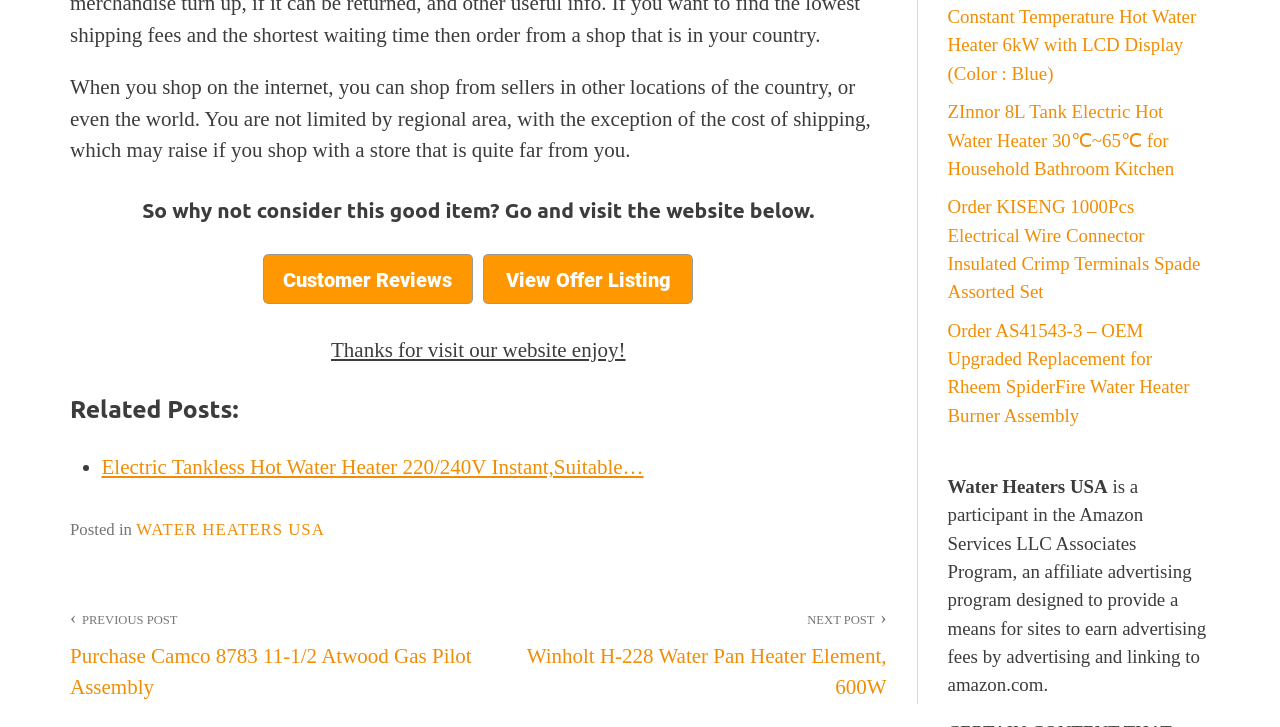Determine the coordinates of the bounding box that should be clicked to complete the instruction: "Compare prices". The coordinates should be represented by four float numbers between 0 and 1: [left, top, right, bottom].

[0.374, 0.392, 0.542, 0.425]